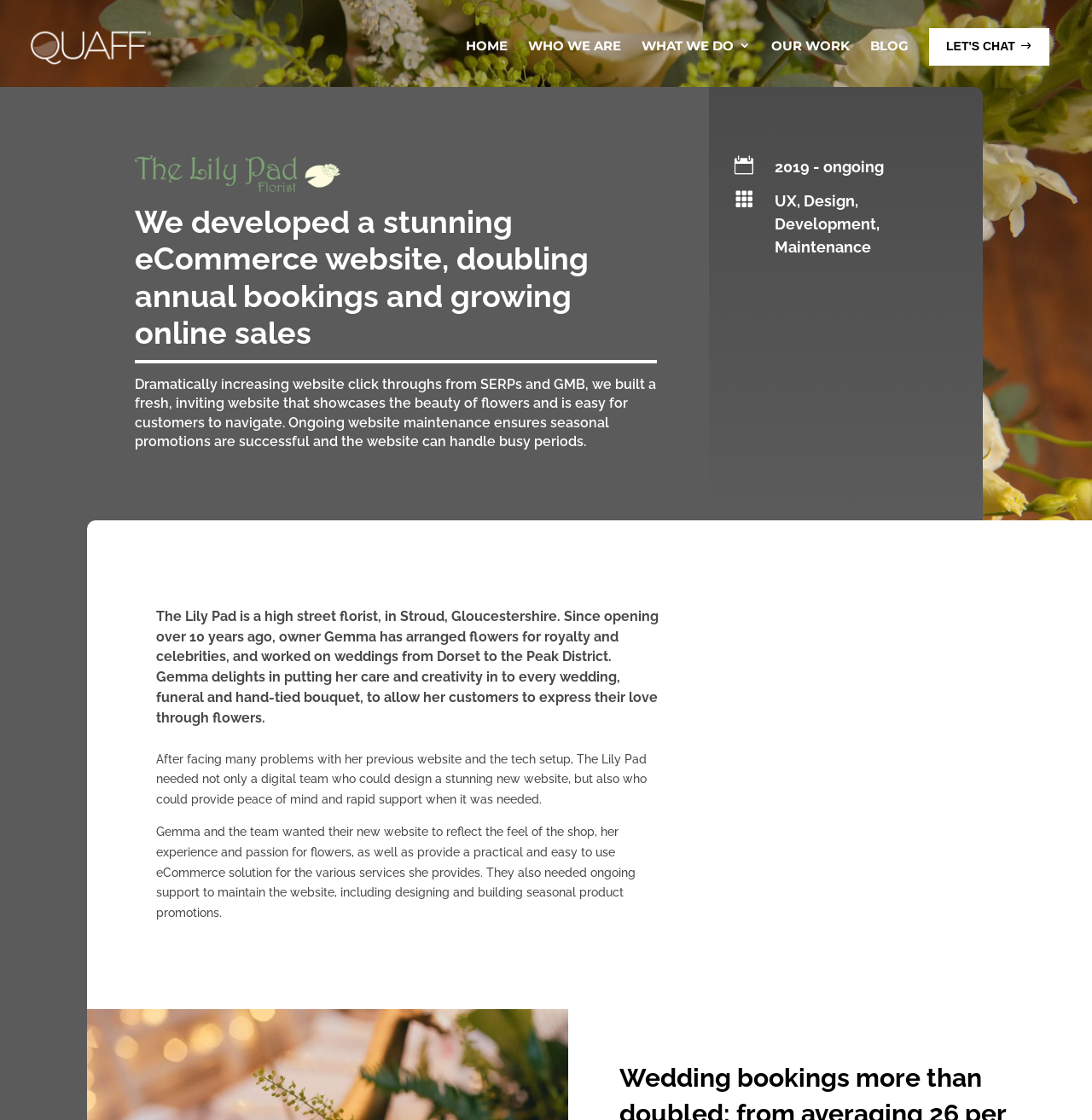Please provide a comprehensive answer to the question based on the screenshot: What is the name of the florist?

I found the answer by reading the text on the webpage, specifically the paragraph that starts with 'The Lily Pad is a high street florist, in Stroud, Gloucestershire.'